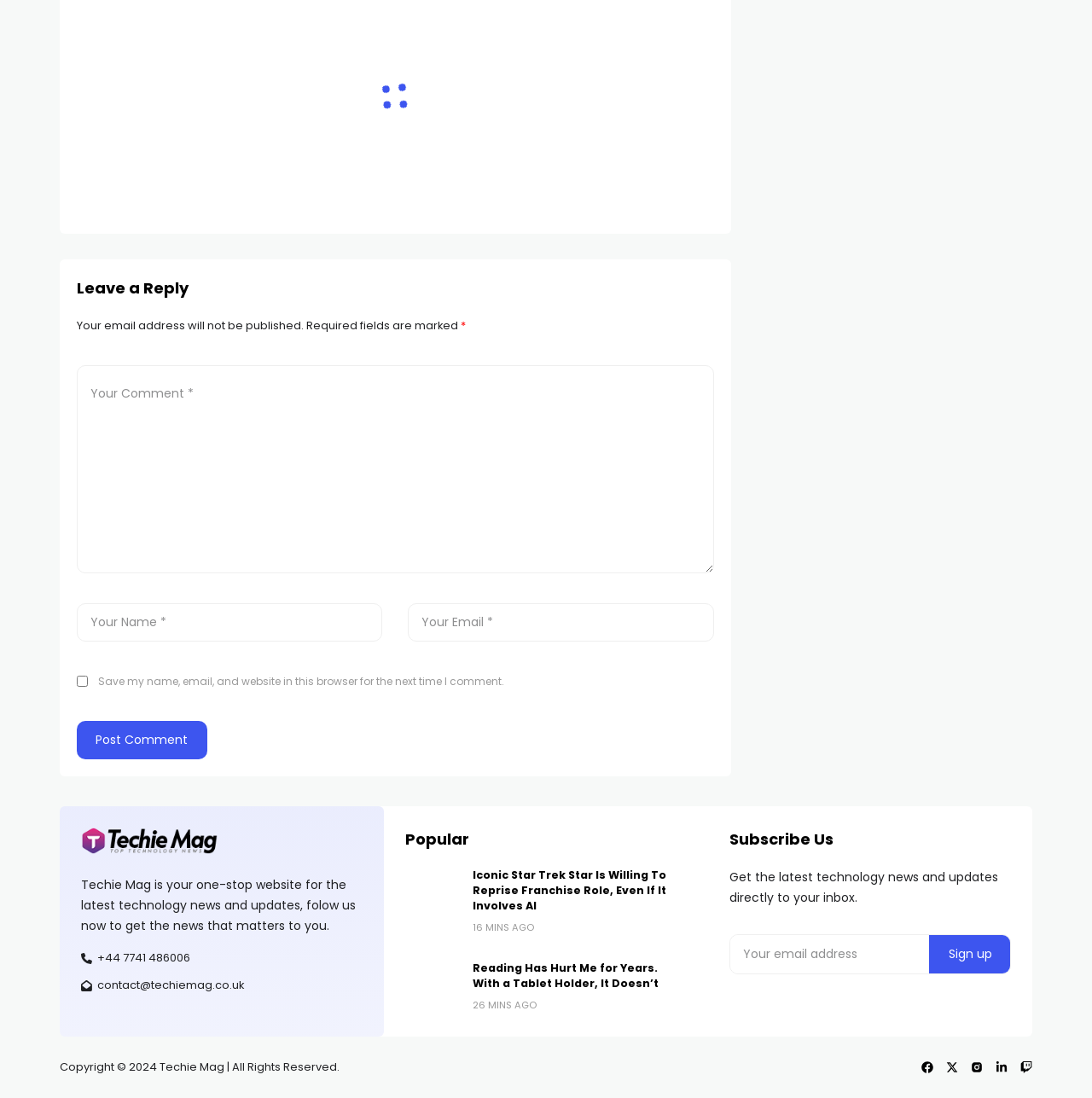Identify the bounding box coordinates for the region to click in order to carry out this instruction: "Subscribe to the newsletter". Provide the coordinates using four float numbers between 0 and 1, formatted as [left, top, right, bottom].

[0.851, 0.851, 0.926, 0.887]